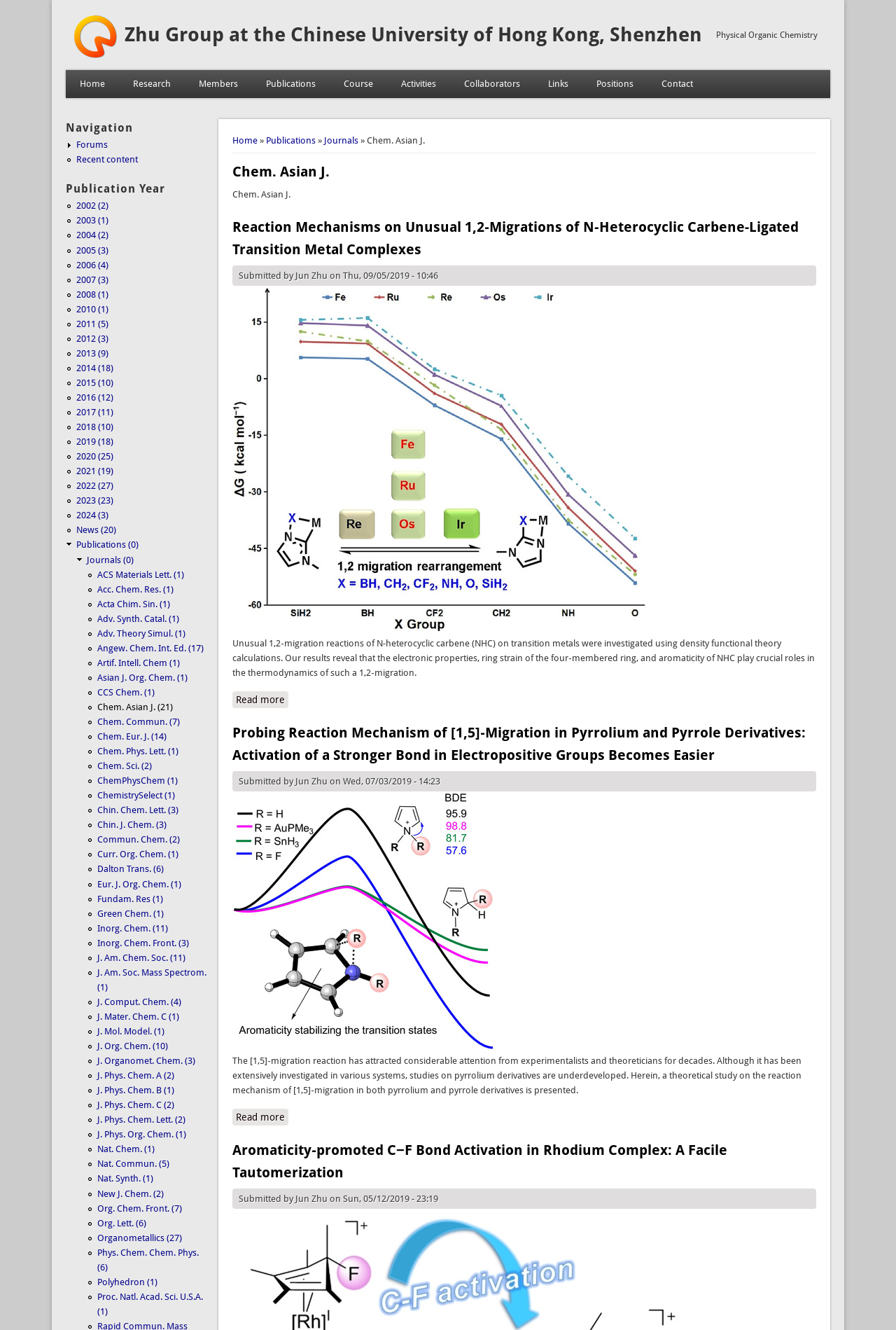Determine the primary headline of the webpage.

Zhu Group at the Chinese University of Hong Kong, Shenzhen